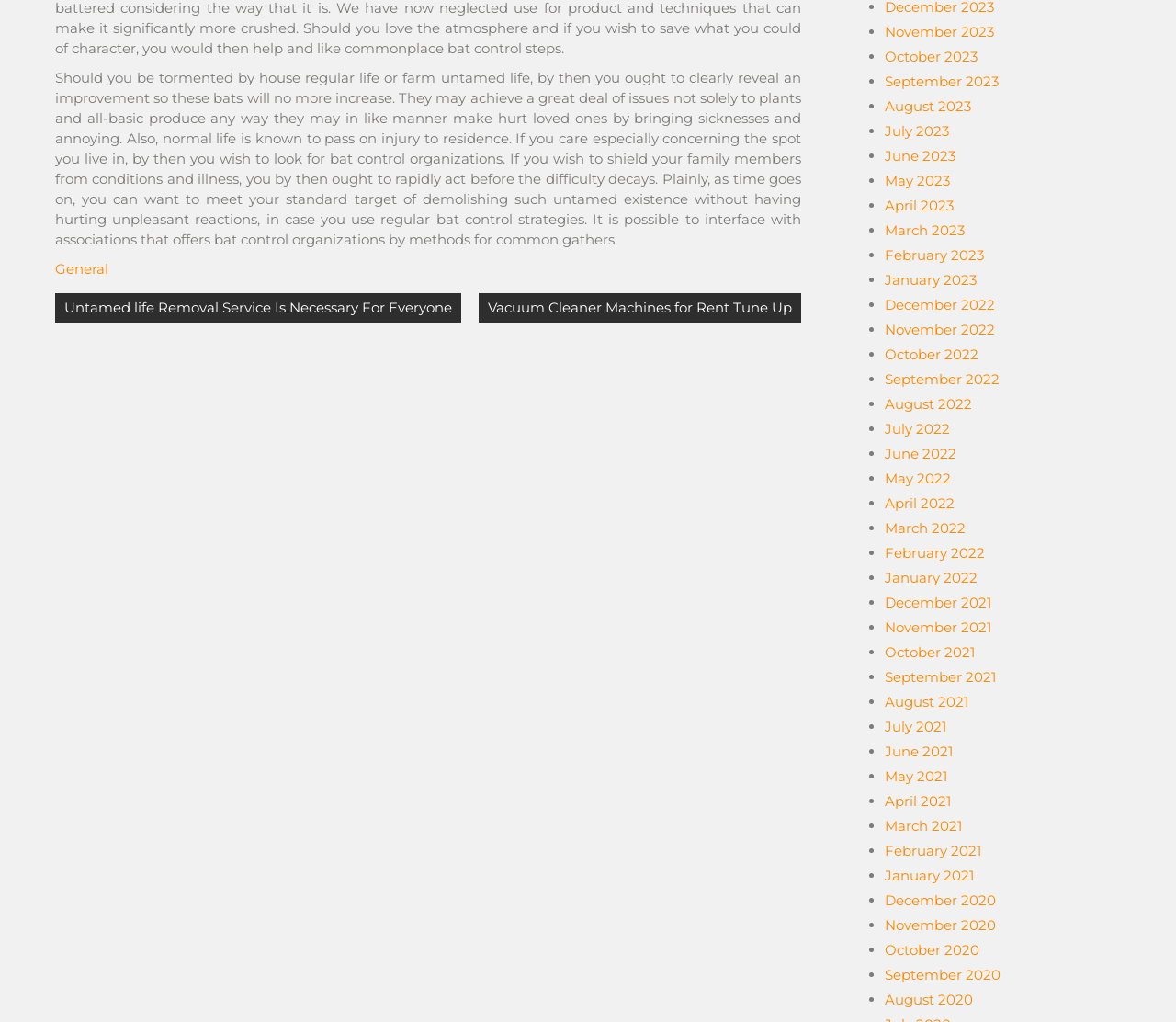Provide the bounding box coordinates of the UI element this sentence describes: "January 2023".

[0.752, 0.266, 0.83, 0.283]